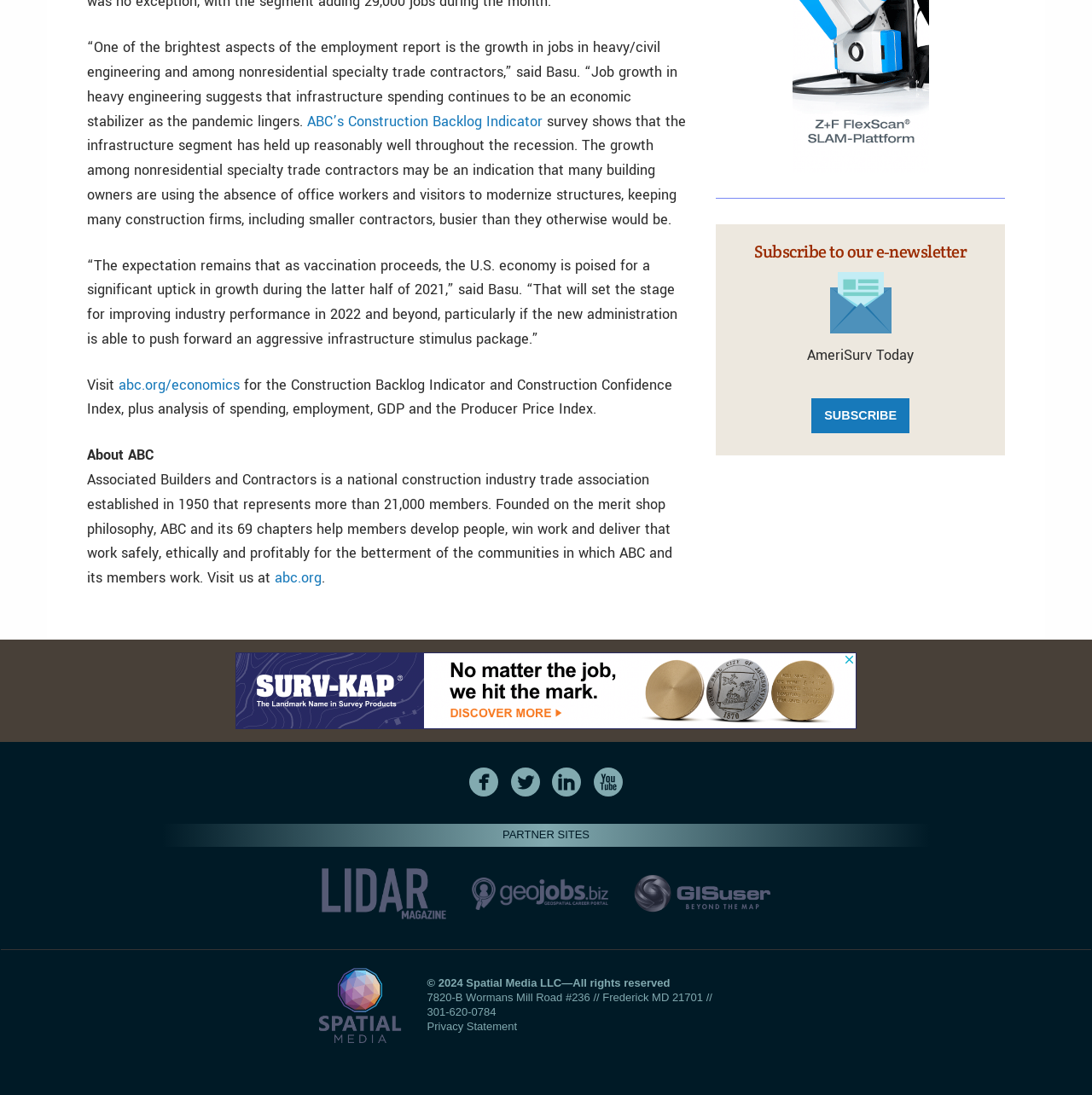Identify the bounding box coordinates of the region I need to click to complete this instruction: "Visit ABC’s website".

[0.109, 0.342, 0.22, 0.36]